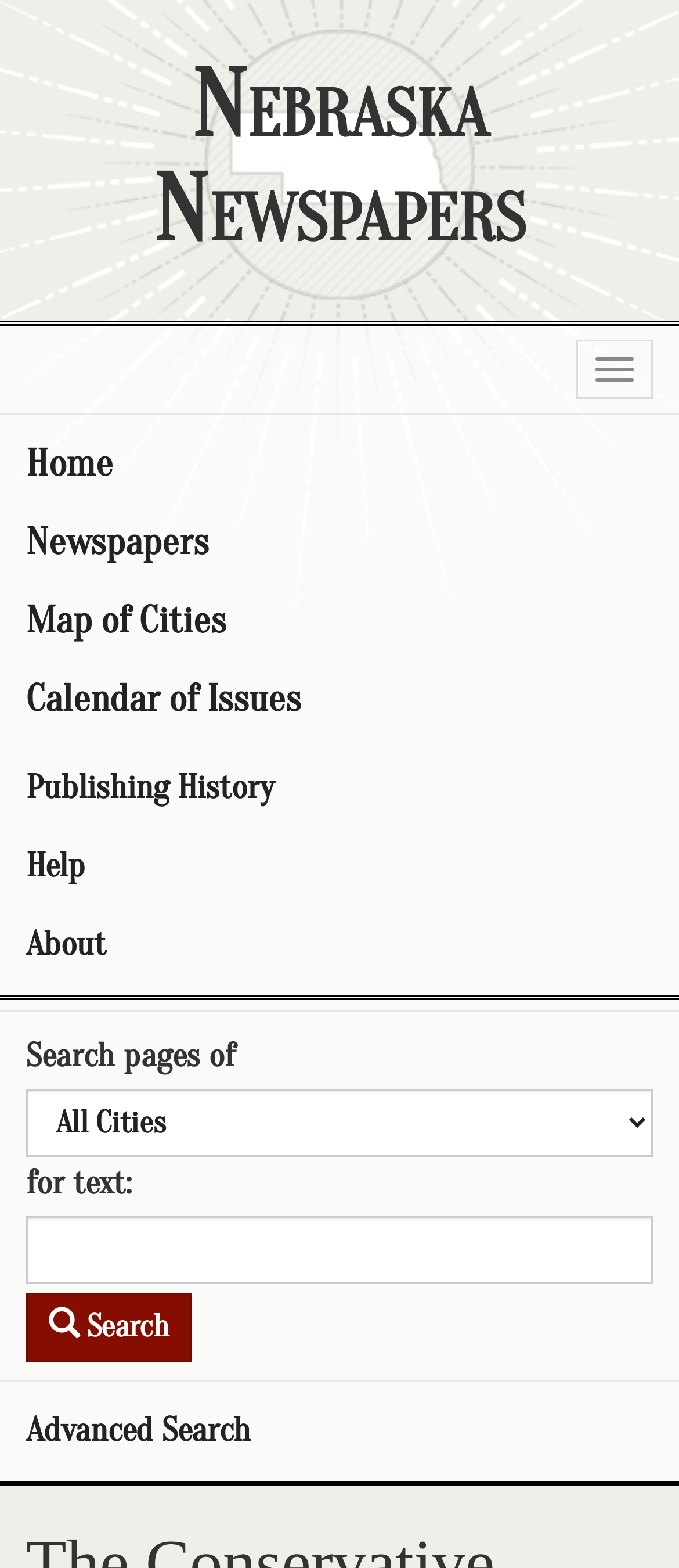Specify the bounding box coordinates of the area to click in order to execute this command: 'Toggle navigation'. The coordinates should consist of four float numbers ranging from 0 to 1, and should be formatted as [left, top, right, bottom].

[0.849, 0.216, 0.962, 0.254]